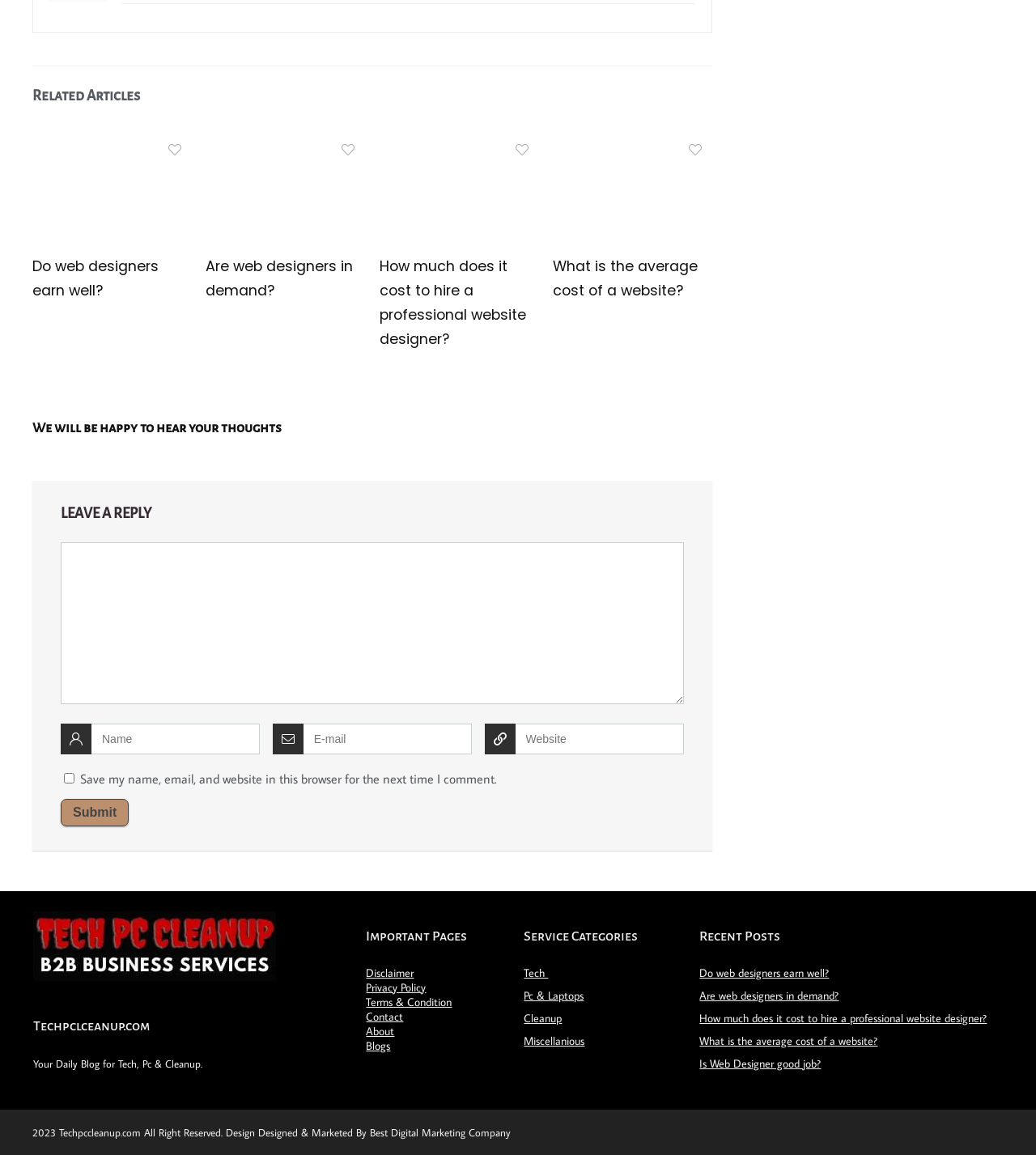Give a one-word or short-phrase answer to the following question: 
What is the topic of the articles on this webpage?

Web design